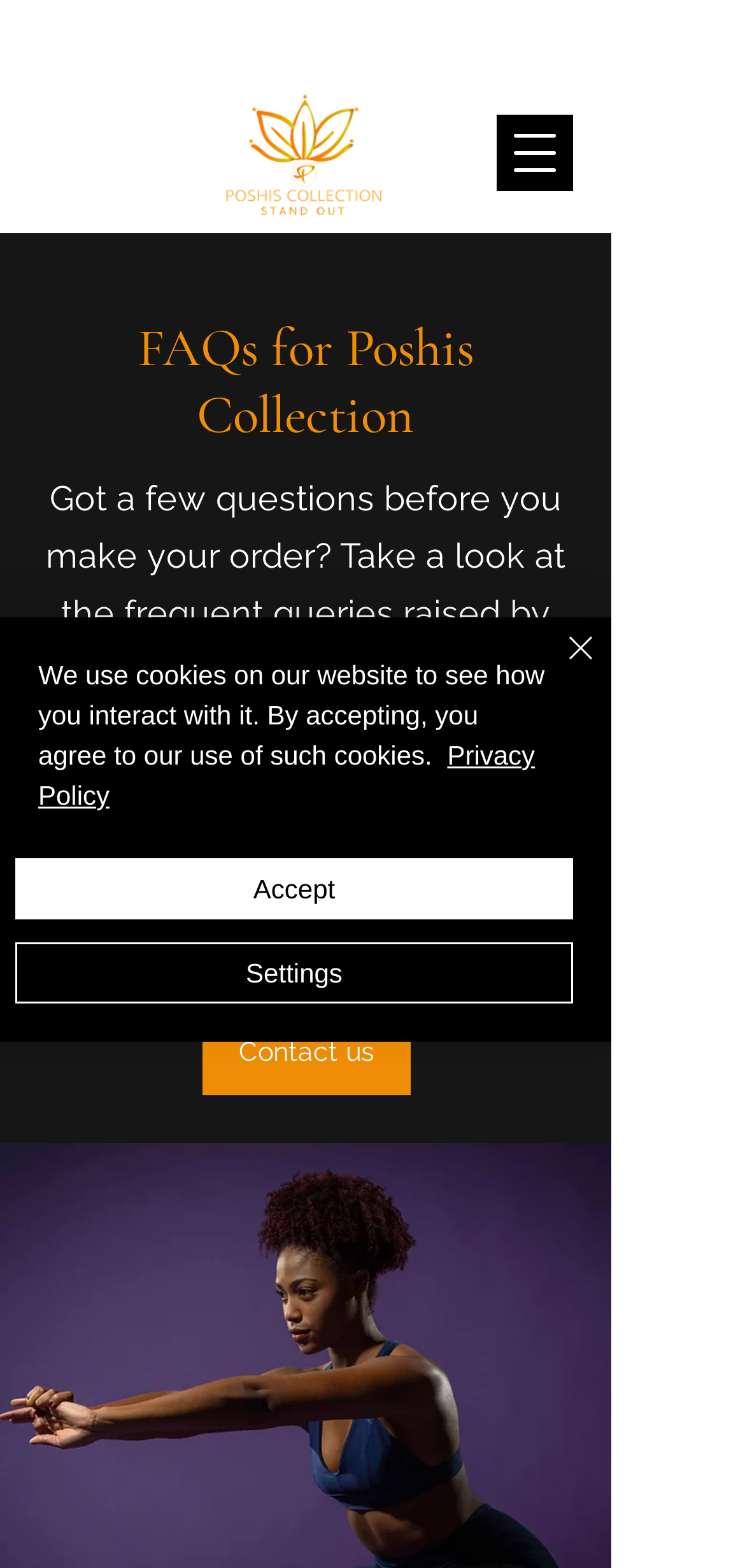What is the phone number to call for inquiries?
Give a single word or phrase as your answer by examining the image.

07538 959129